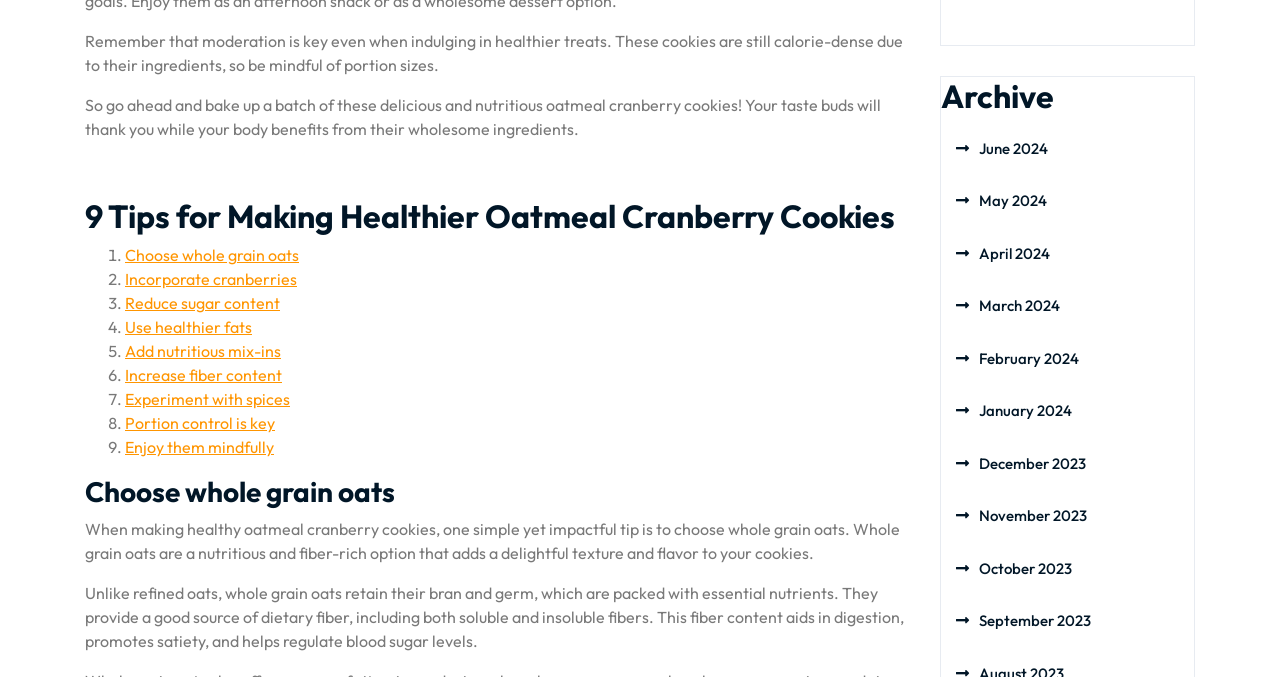From the webpage screenshot, identify the region described by Choose whole grain oats. Provide the bounding box coordinates as (top-left x, top-left y, bottom-right x, bottom-right y), with each value being a floating point number between 0 and 1.

[0.098, 0.362, 0.234, 0.392]